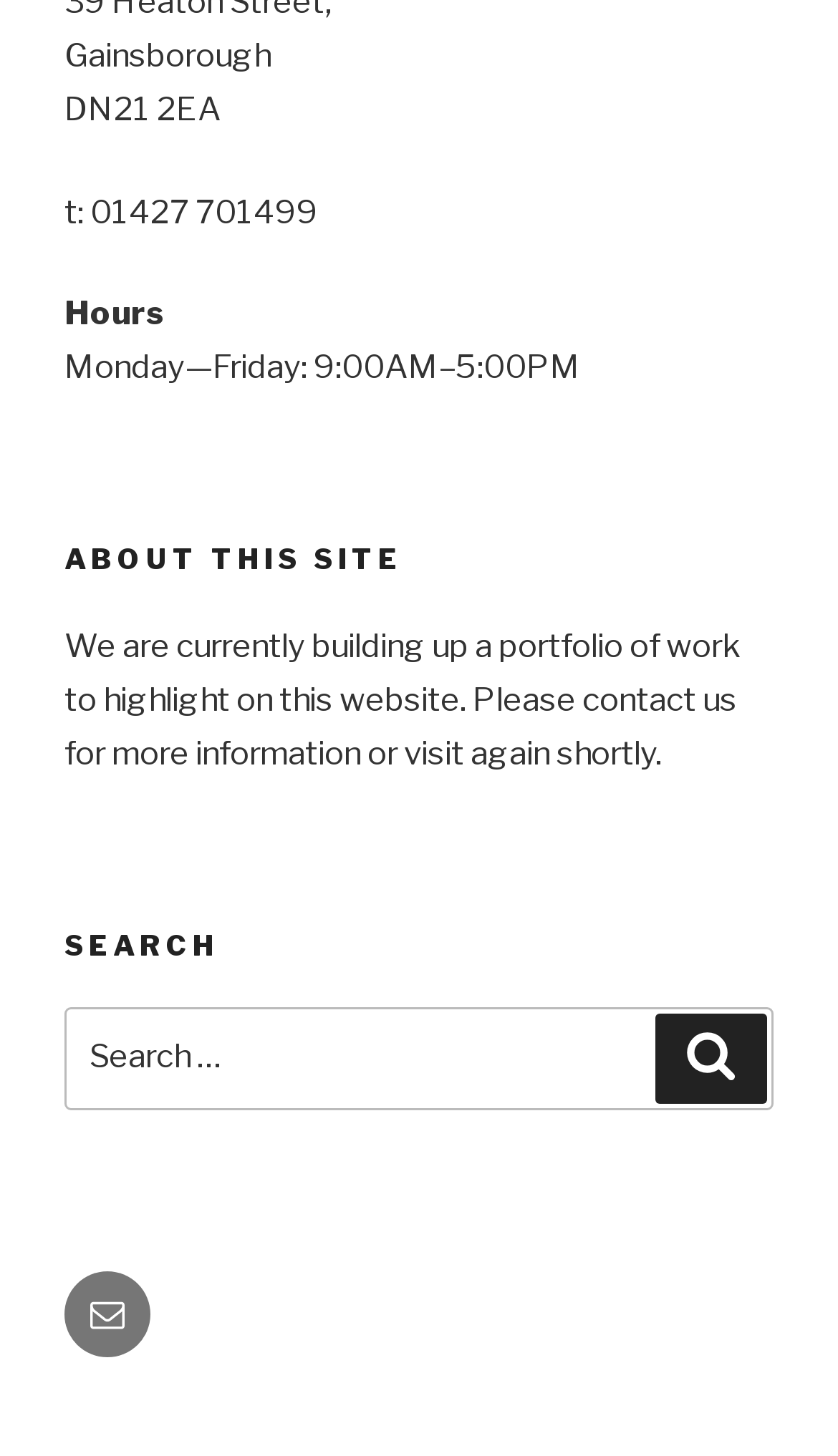What is the current status of the website's portfolio?
Use the information from the screenshot to give a comprehensive response to the question.

The website states that 'We are currently building up a portfolio of work to highlight on this website', indicating that the portfolio is still under construction and not yet complete.